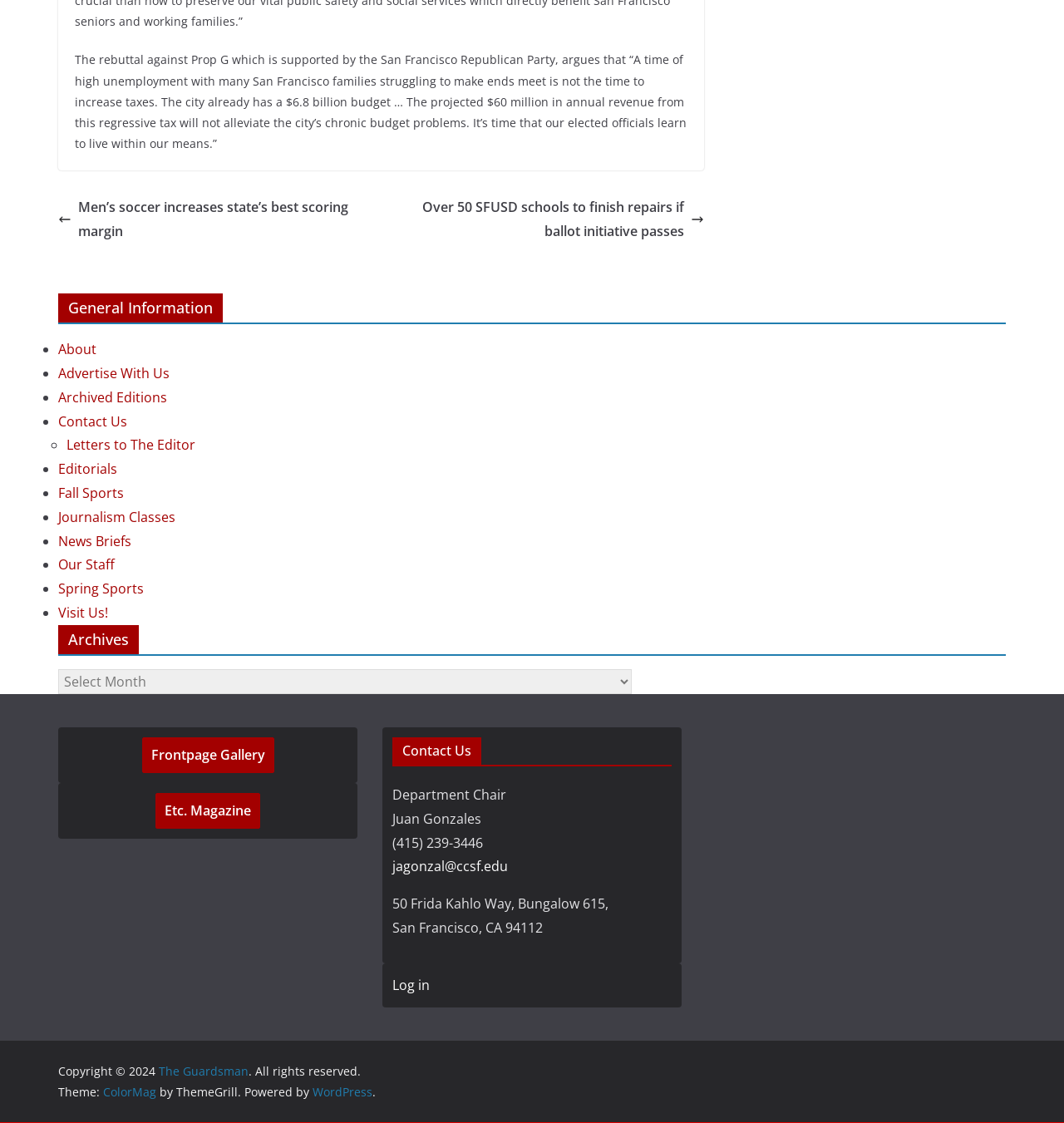How many links are there under 'General Information'? Based on the screenshot, please respond with a single word or phrase.

9